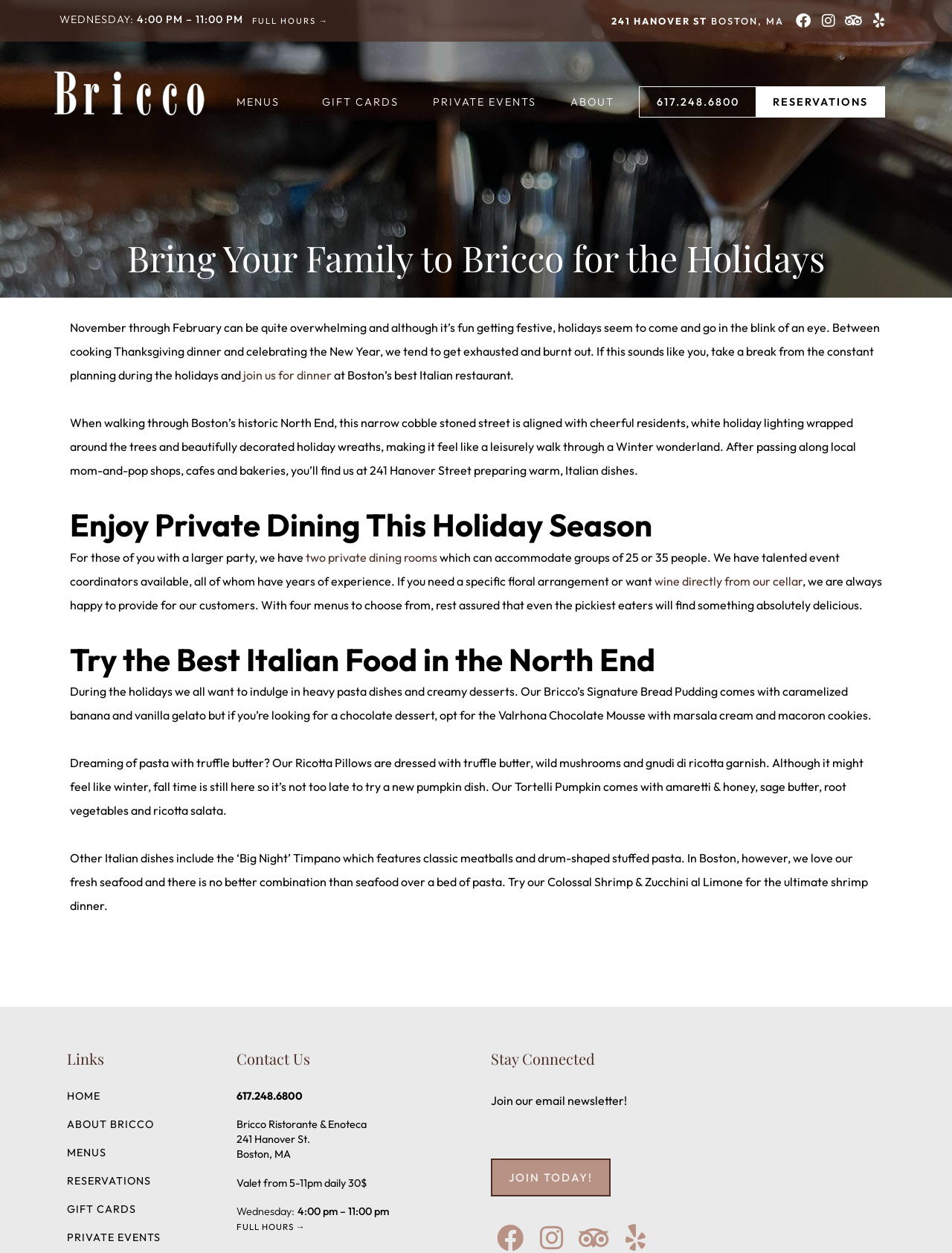Extract the main heading from the webpage content.

Bring Your Family to Bricco for the Holidays